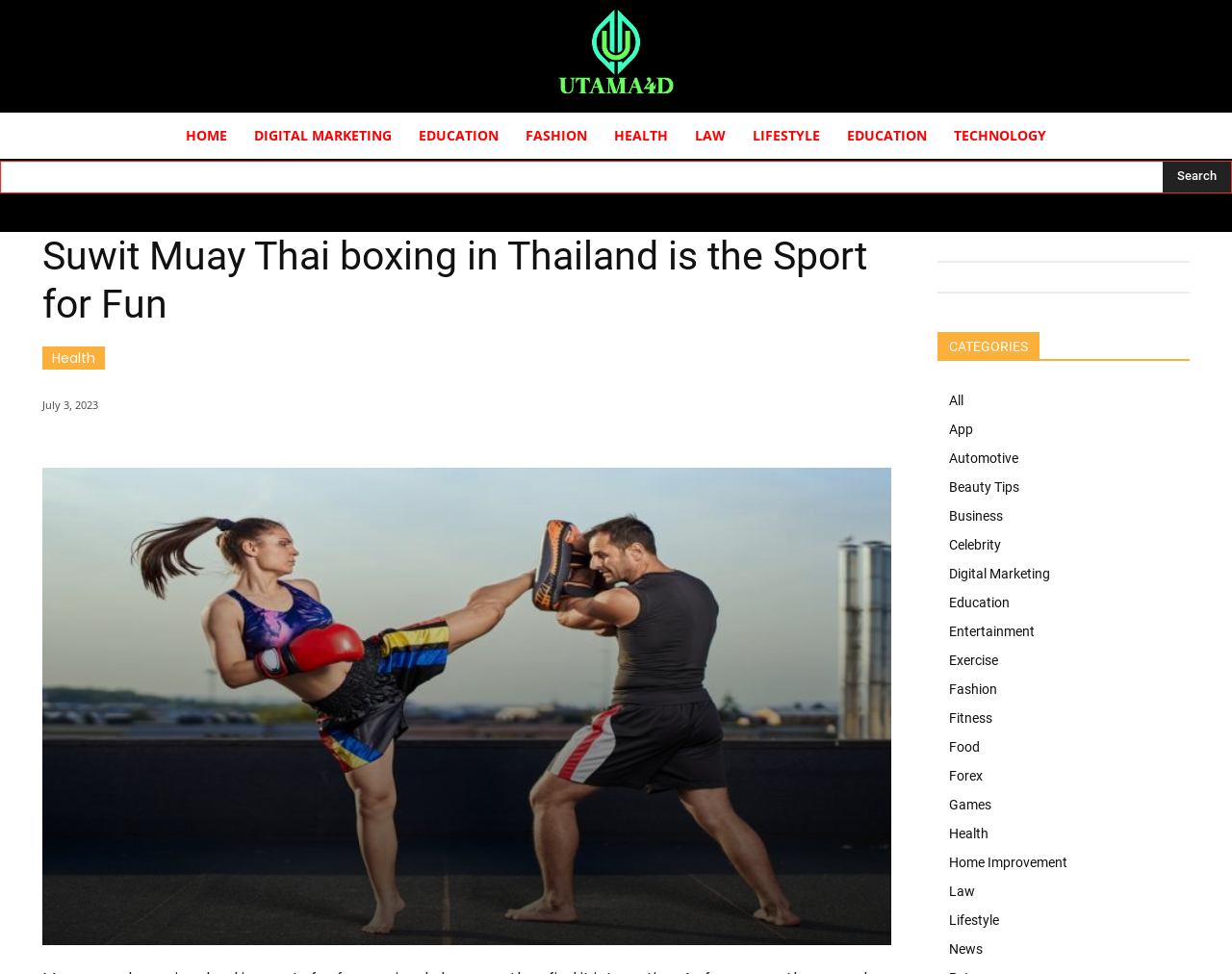Please specify the bounding box coordinates of the element that should be clicked to execute the given instruction: 'Click the PRODUCTS link'. Ensure the coordinates are four float numbers between 0 and 1, expressed as [left, top, right, bottom].

None